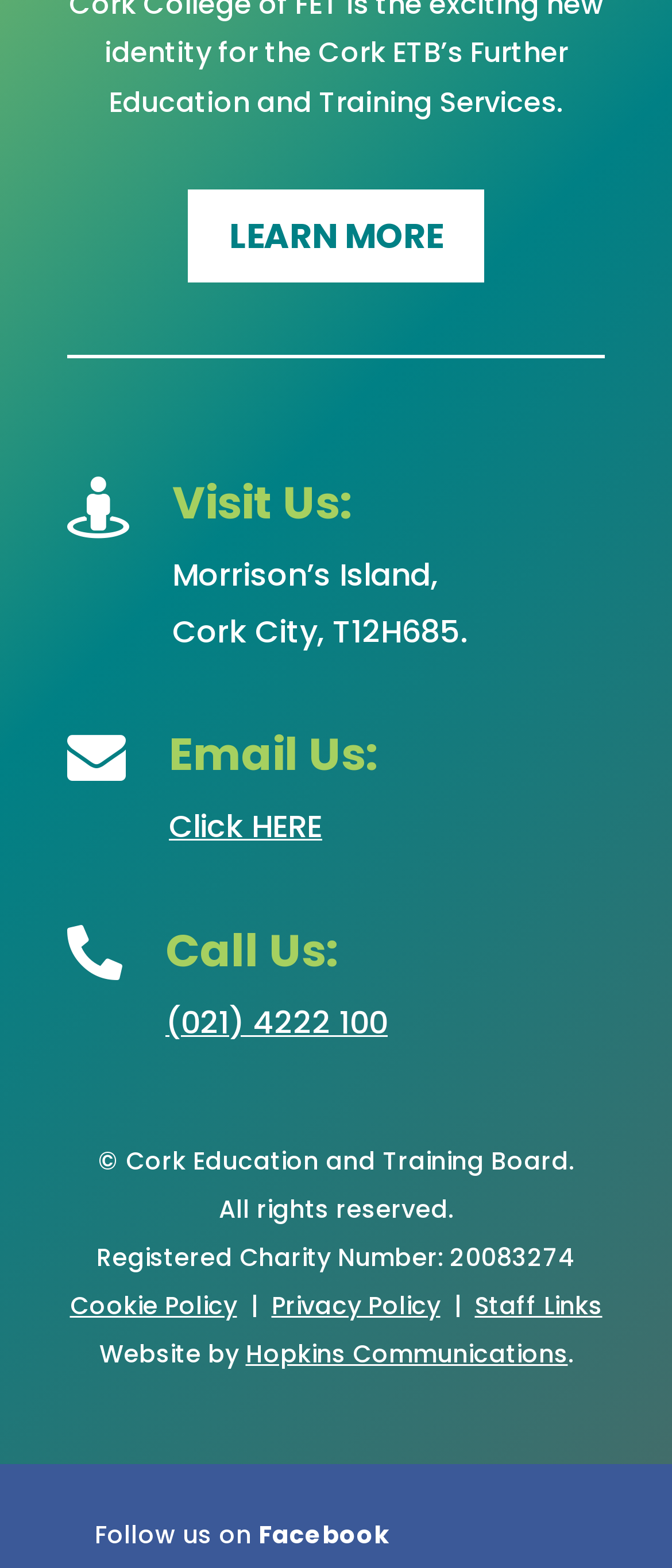Determine the bounding box for the described HTML element: "(021) 4222 100". Ensure the coordinates are four float numbers between 0 and 1 in the format [left, top, right, bottom].

[0.246, 0.638, 0.577, 0.665]